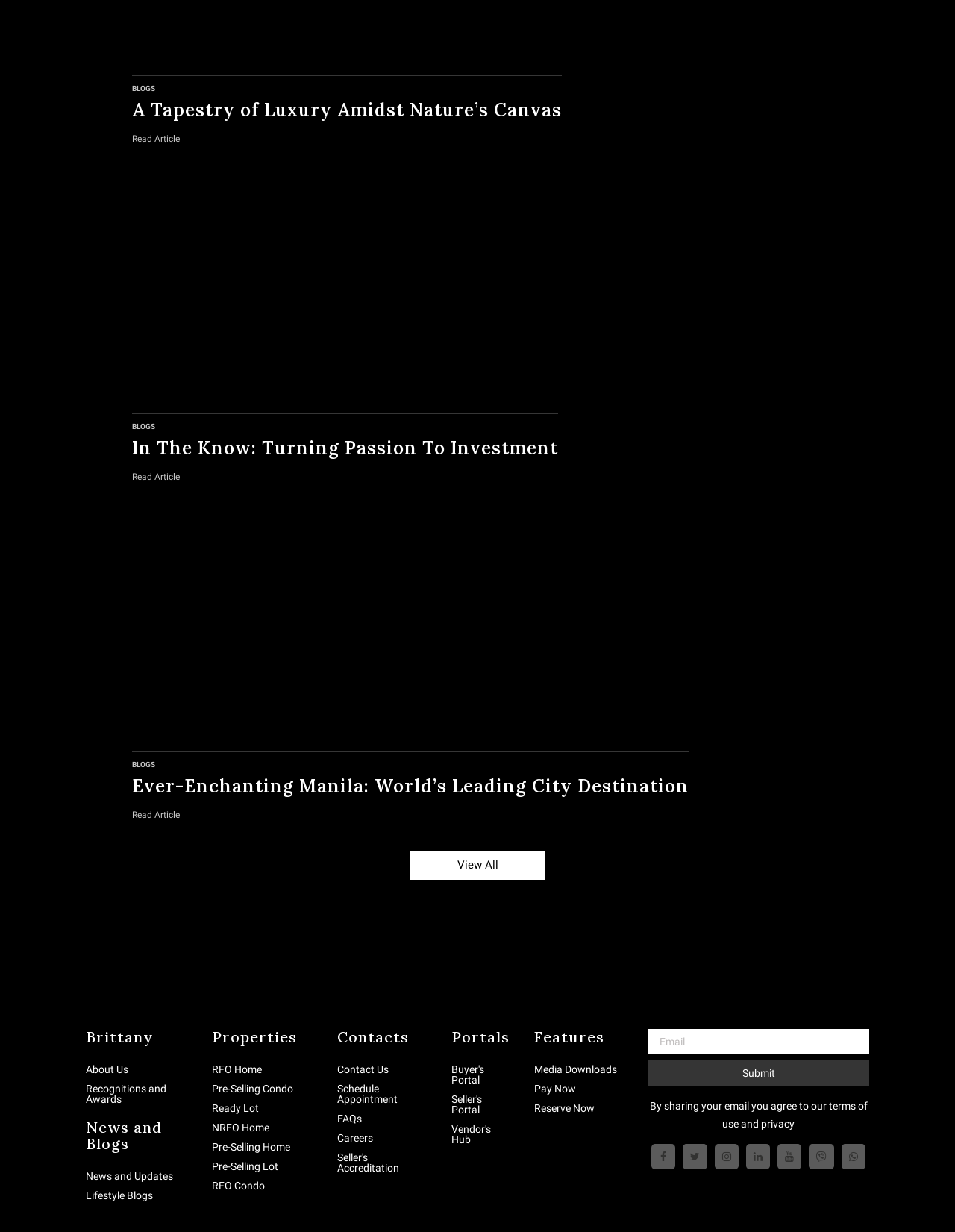Can you determine the bounding box coordinates of the area that needs to be clicked to fulfill the following instruction: "Go to the buyer's portal"?

[0.473, 0.864, 0.536, 0.881]